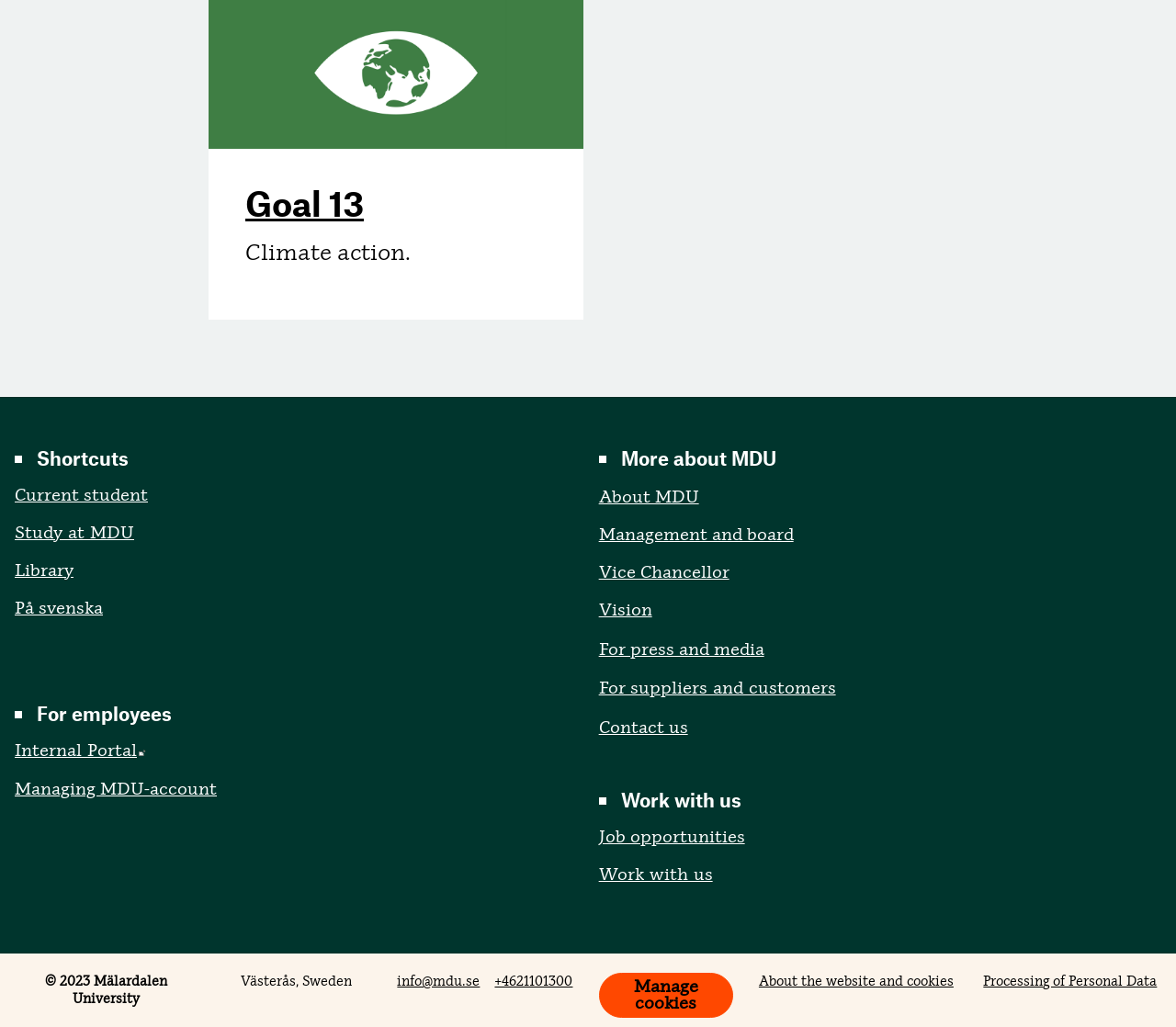Determine the bounding box coordinates of the region I should click to achieve the following instruction: "Explore job opportunities". Ensure the bounding box coordinates are four float numbers between 0 and 1, i.e., [left, top, right, bottom].

[0.509, 0.804, 0.633, 0.825]